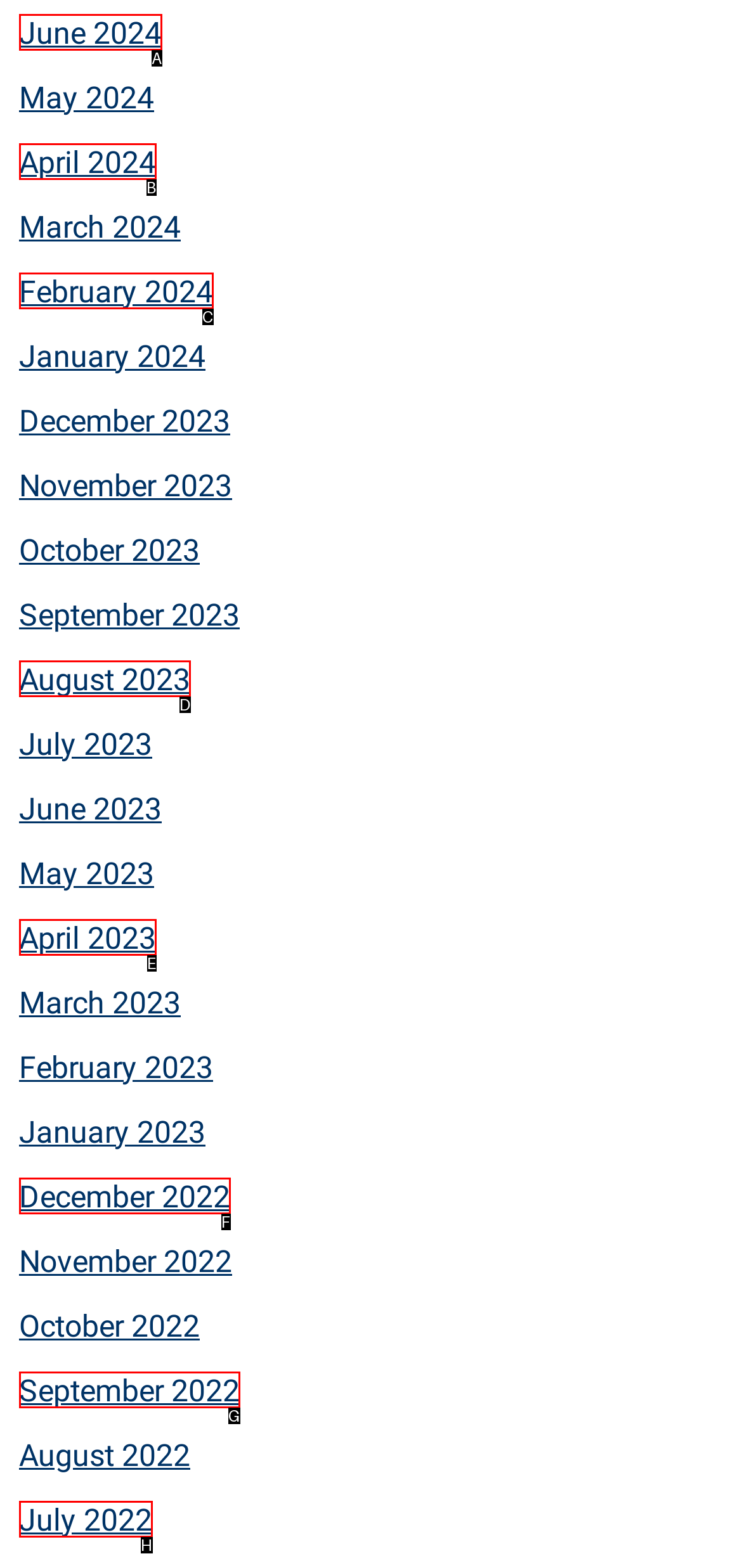Indicate the UI element to click to perform the task: View June 2024. Reply with the letter corresponding to the chosen element.

A